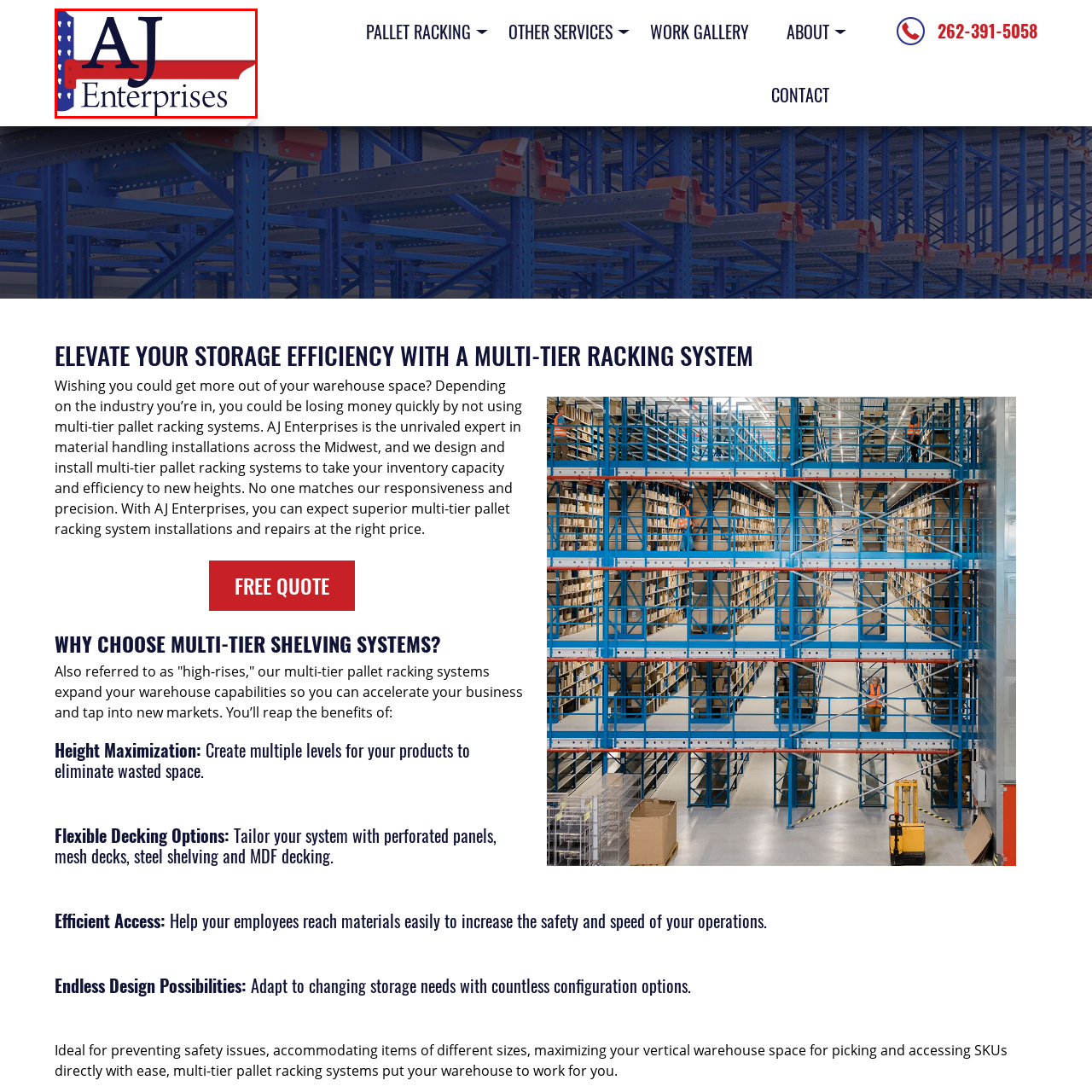Use the image within the highlighted red box to answer the following question with a single word or phrase:
Where does AJ Enterprises operate?

The Midwest